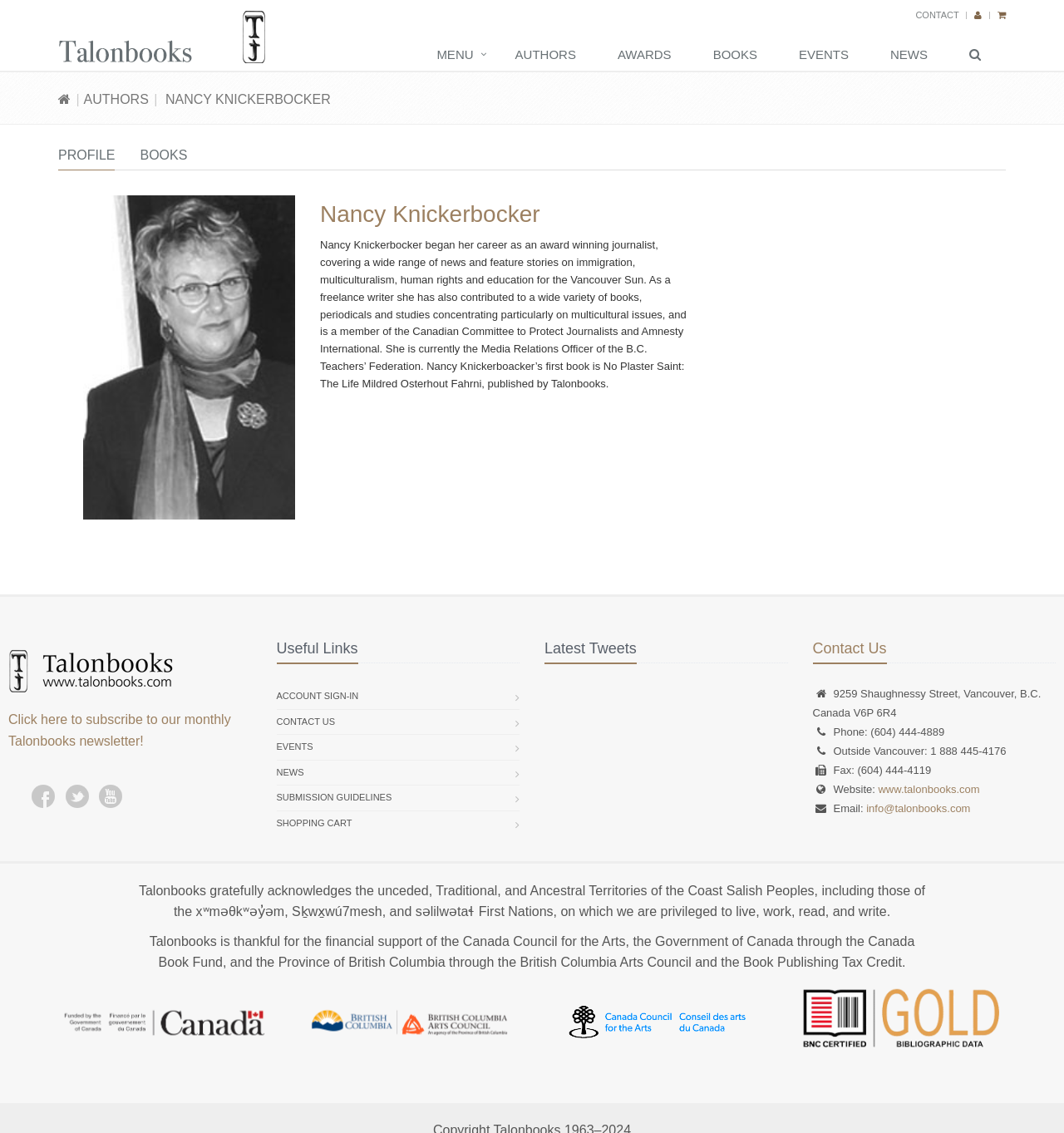Predict the bounding box coordinates of the area that should be clicked to accomplish the following instruction: "Click the CONTACT link". The bounding box coordinates should consist of four float numbers between 0 and 1, i.e., [left, top, right, bottom].

[0.86, 0.009, 0.901, 0.018]